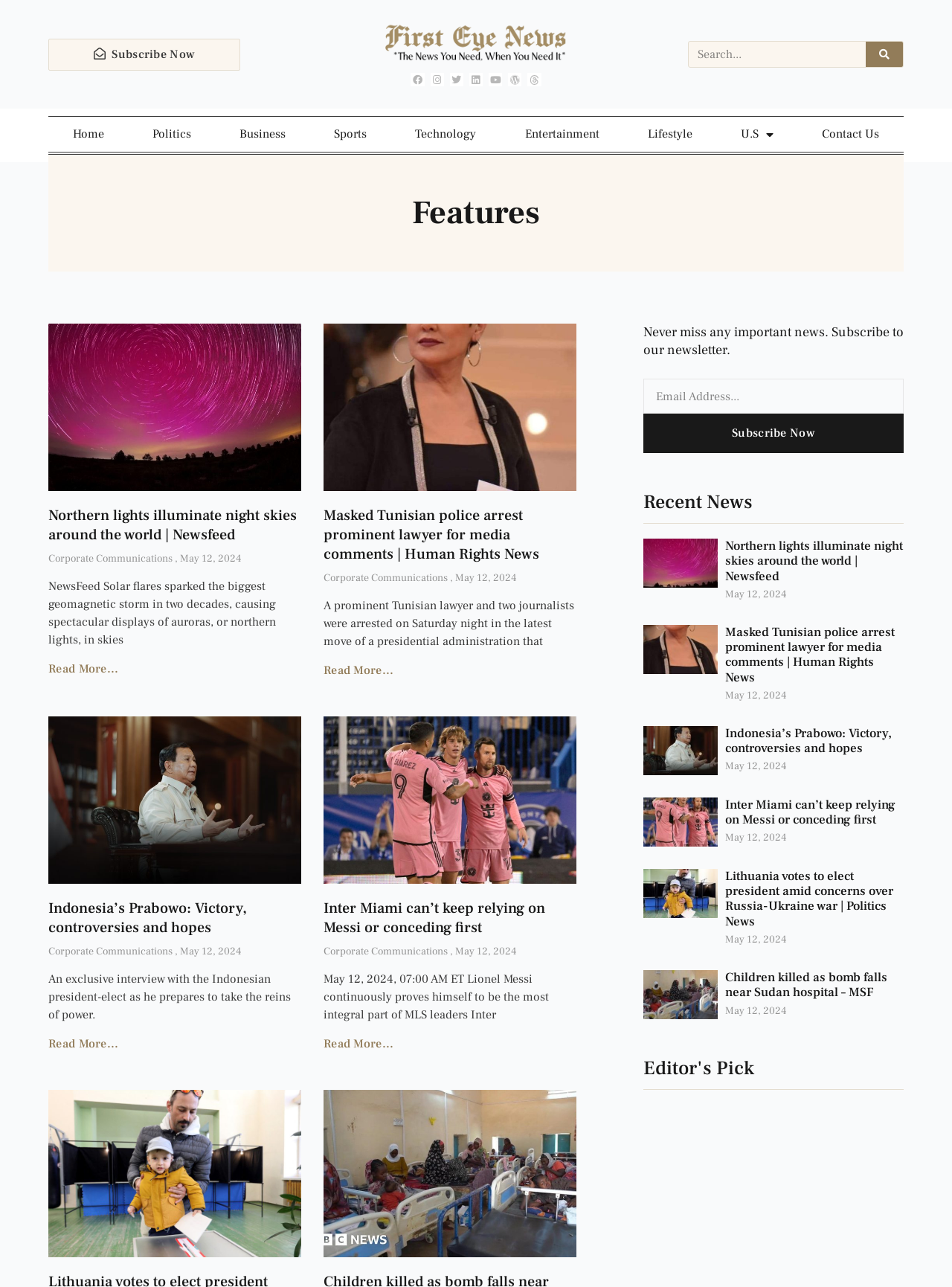Use a single word or phrase to answer the question: How many social media links are on the top right?

7